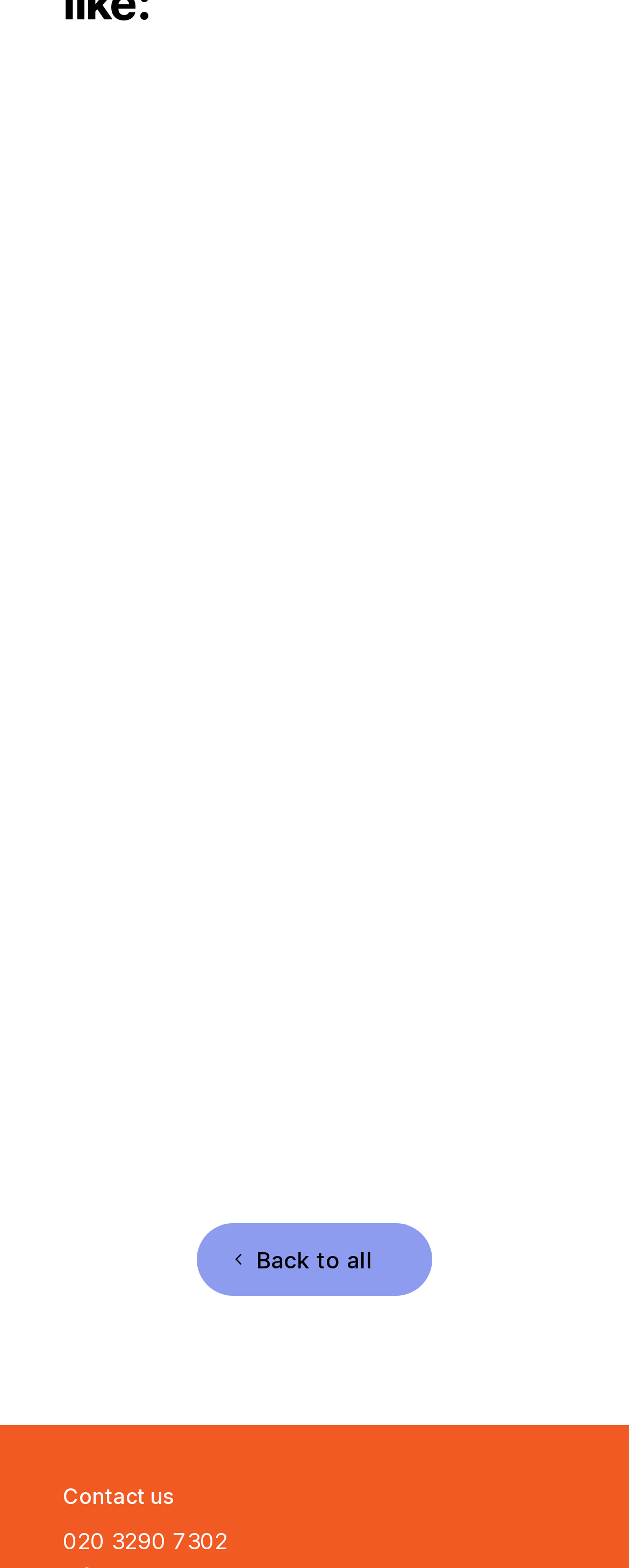Could you determine the bounding box coordinates of the clickable element to complete the instruction: "read more about finance health check"? Provide the coordinates as four float numbers between 0 and 1, i.e., [left, top, right, bottom].

[0.149, 0.234, 0.415, 0.264]